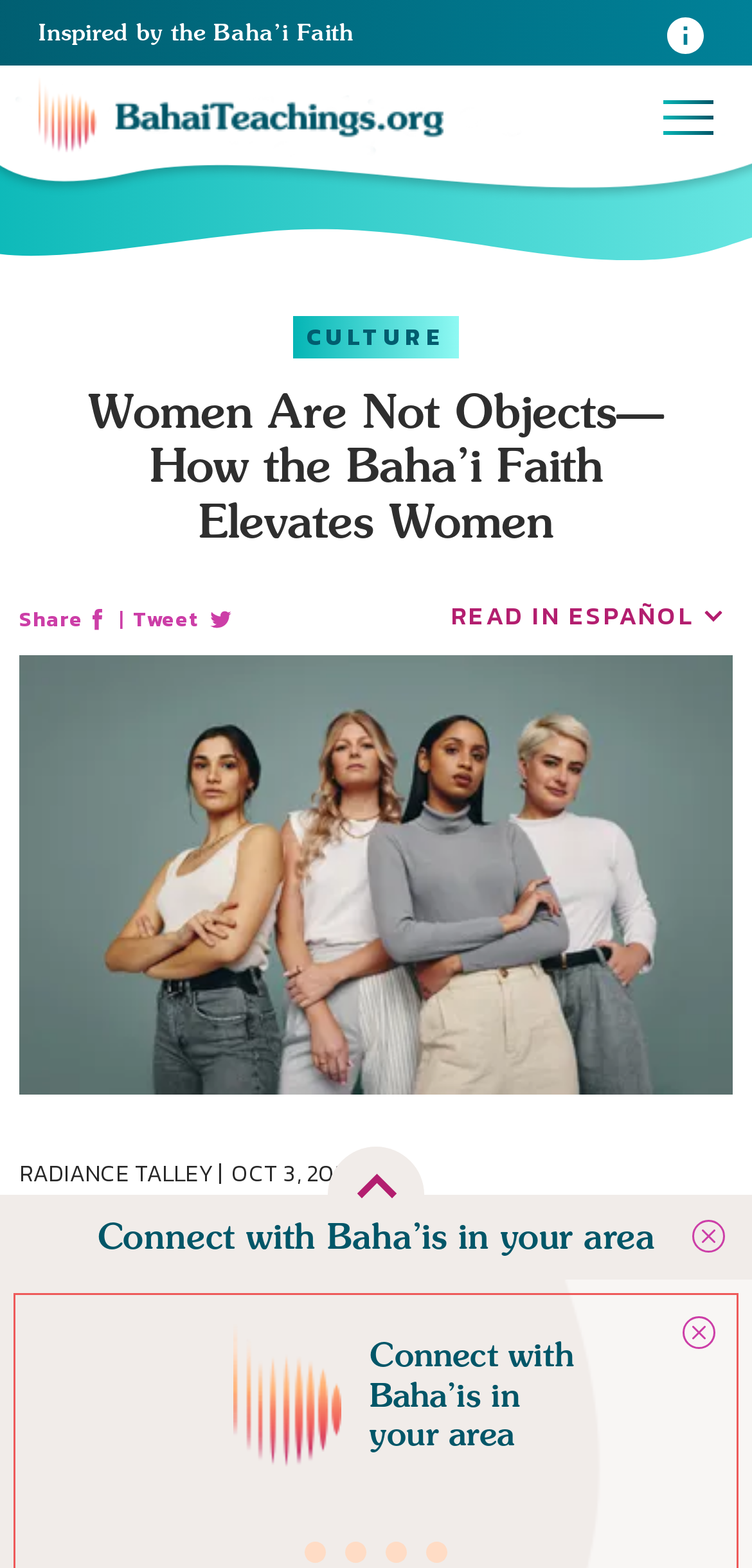Specify the bounding box coordinates of the area to click in order to follow the given instruction: "Read the article 'Women Are Not Objects—How the Baha’i Faith Elevates Women'."

[0.026, 0.244, 0.974, 0.35]